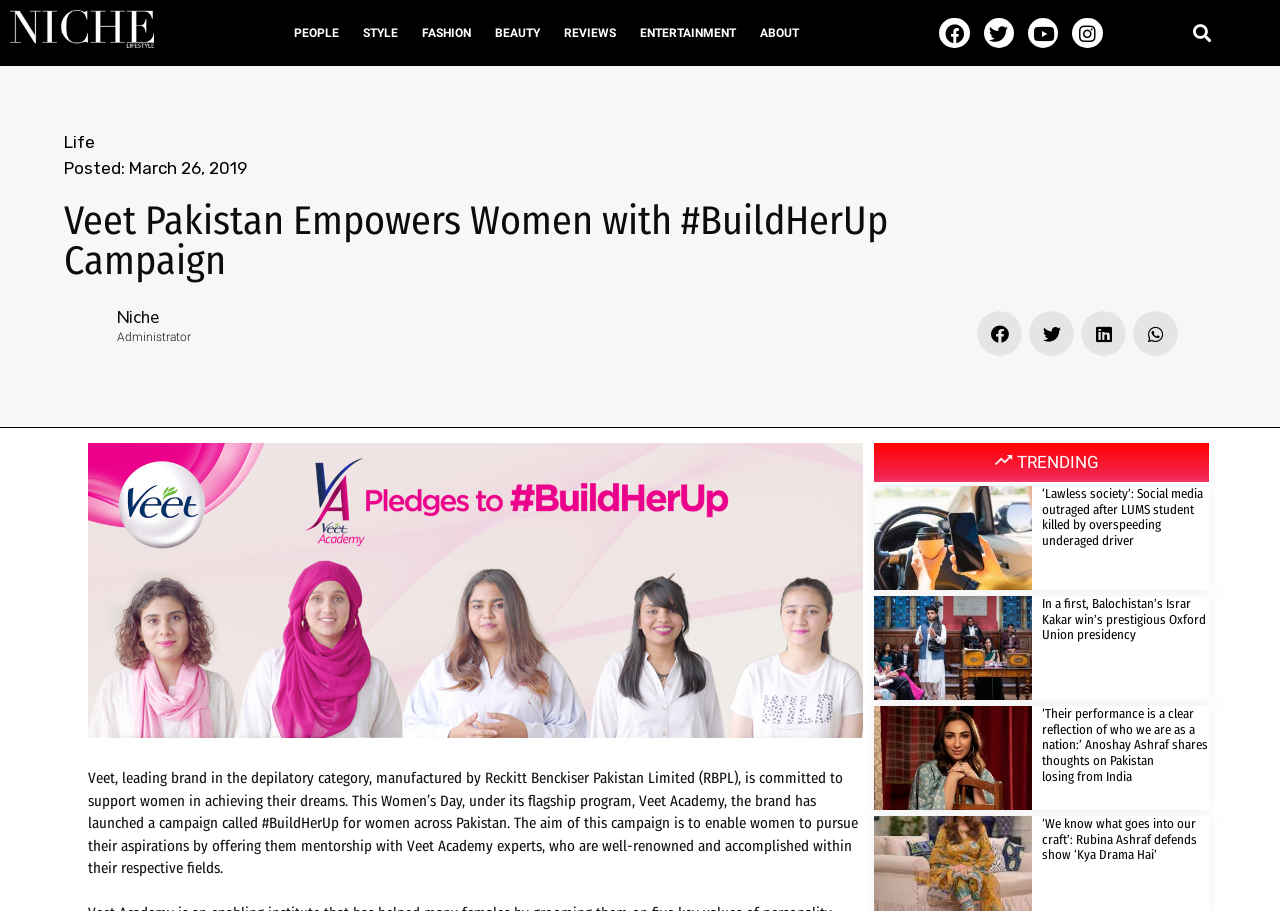Please identify the coordinates of the bounding box for the clickable region that will accomplish this instruction: "Visit the Facebook page".

[0.734, 0.02, 0.758, 0.053]